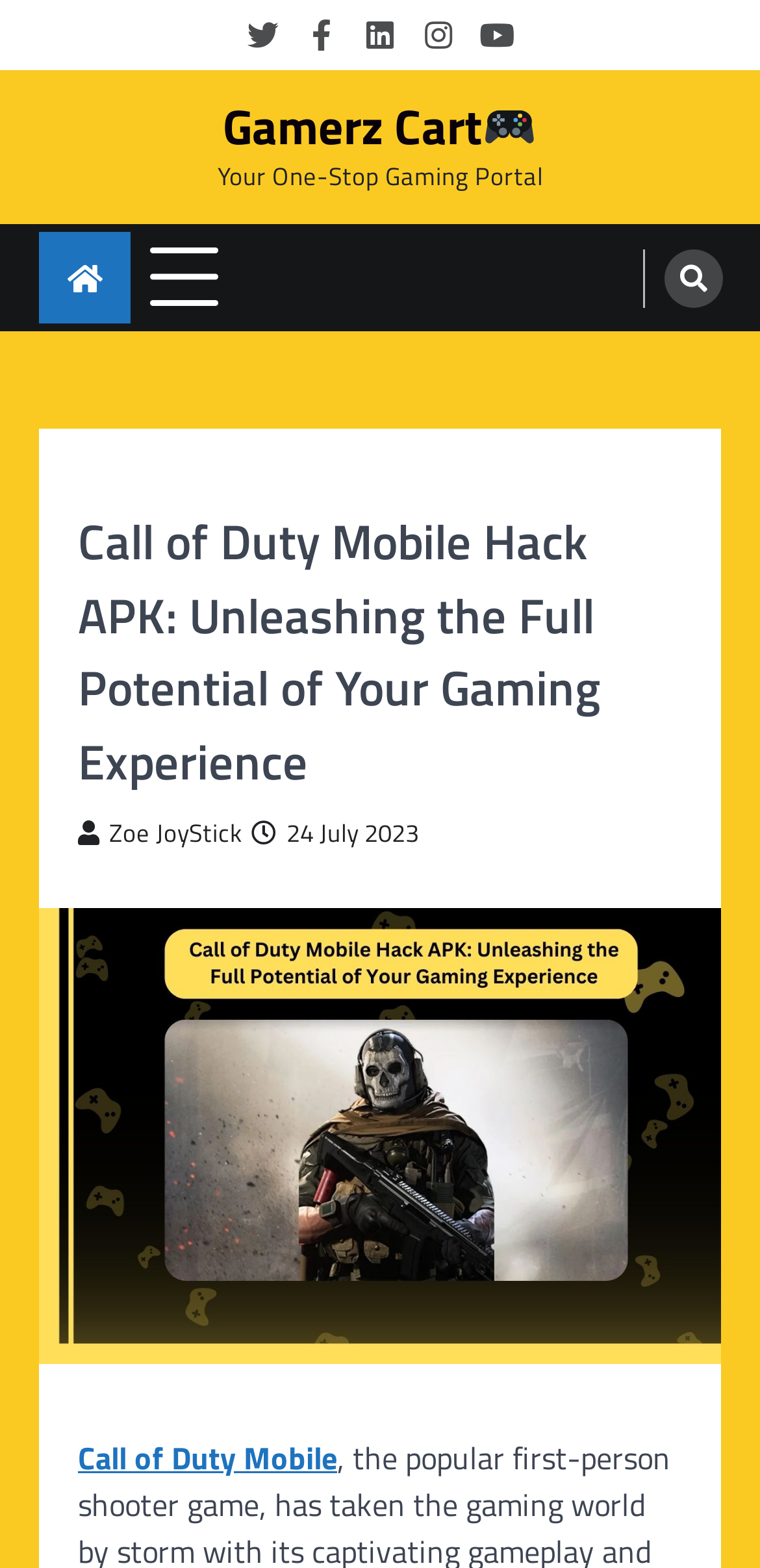Based on the element description: "Call of Duty: Mobile", identify the UI element and provide its bounding box coordinates. Use four float numbers between 0 and 1, [left, top, right, bottom].

[0.103, 0.298, 0.433, 0.317]